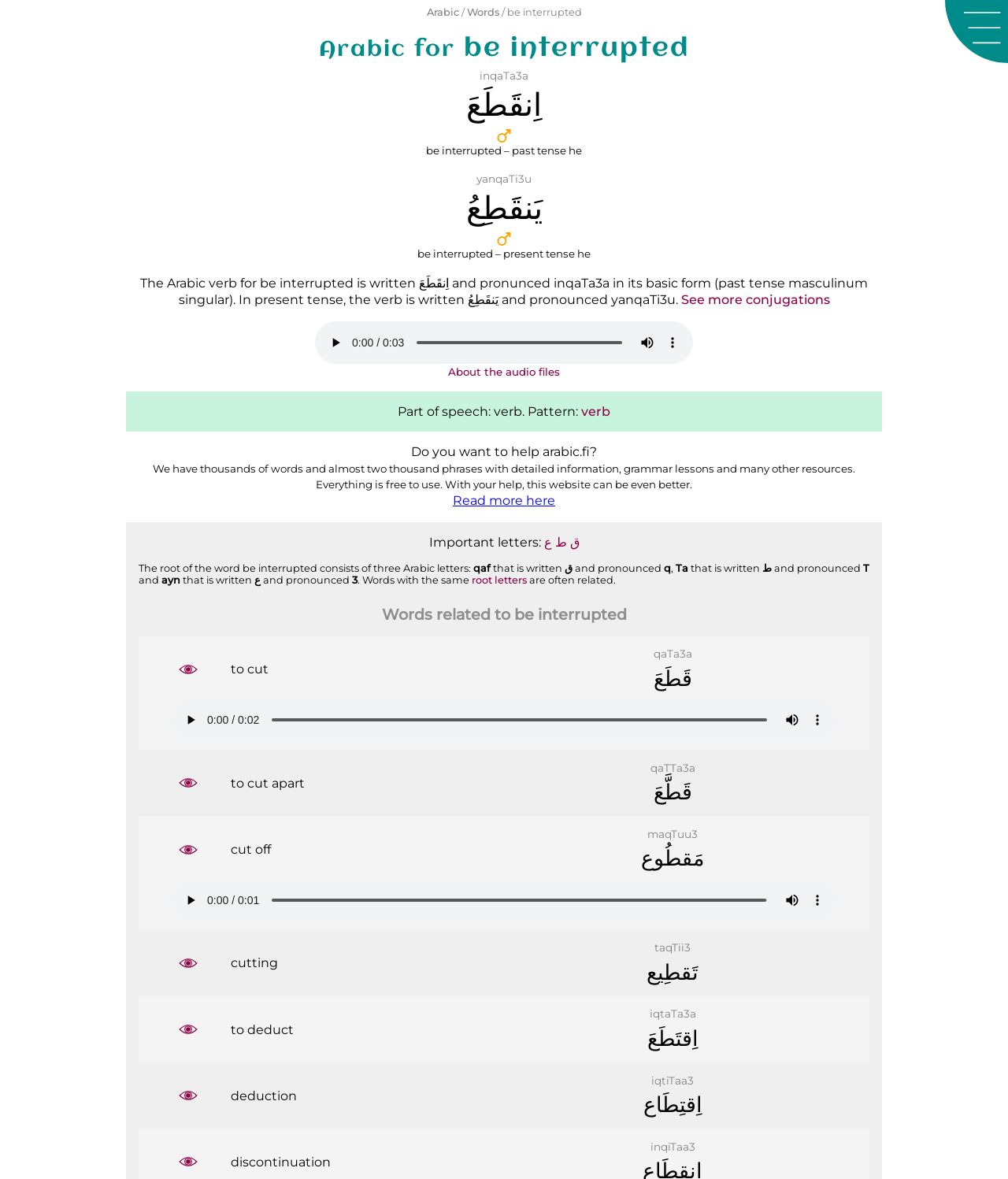Please provide a one-word or short phrase answer to the question:
What is the pronunciation of the root letter 'qaf'?

q